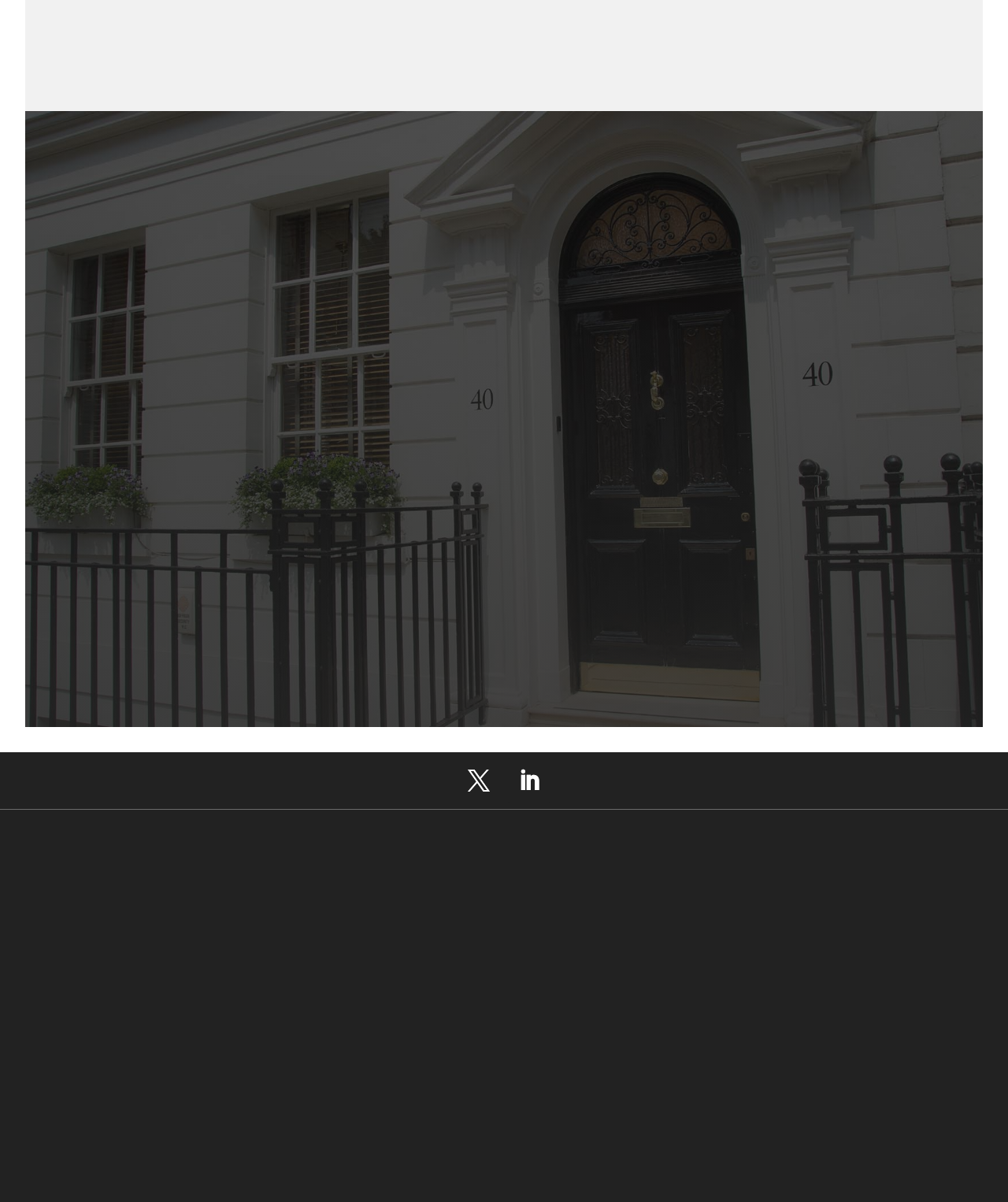Please determine the bounding box coordinates of the element's region to click in order to carry out the following instruction: "Contact us". The coordinates should be four float numbers between 0 and 1, i.e., [left, top, right, bottom].

[0.1, 0.814, 0.9, 0.84]